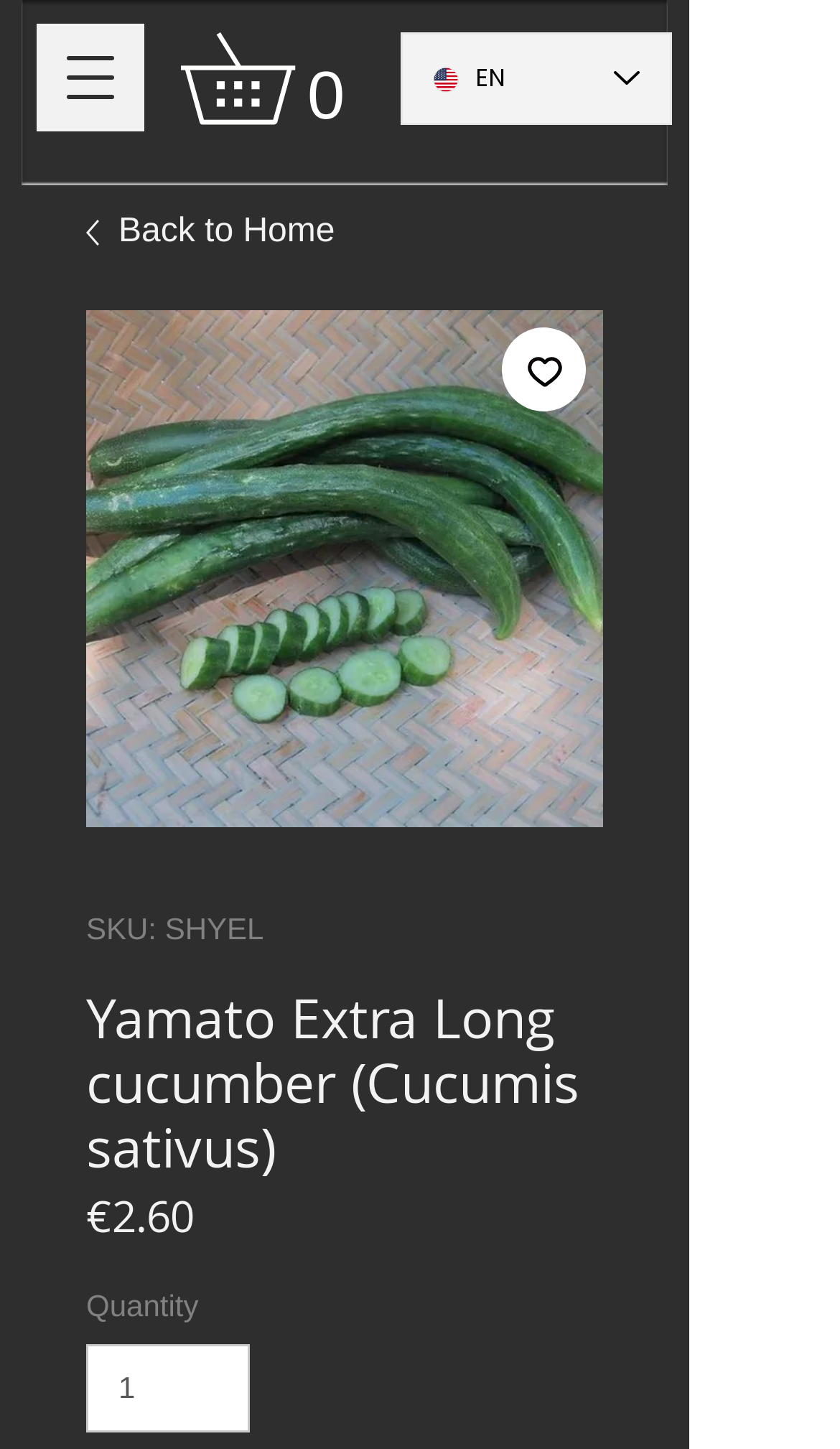Identify the primary heading of the webpage and provide its text.

Yamato Extra Long cucumber (Cucumis sativus)